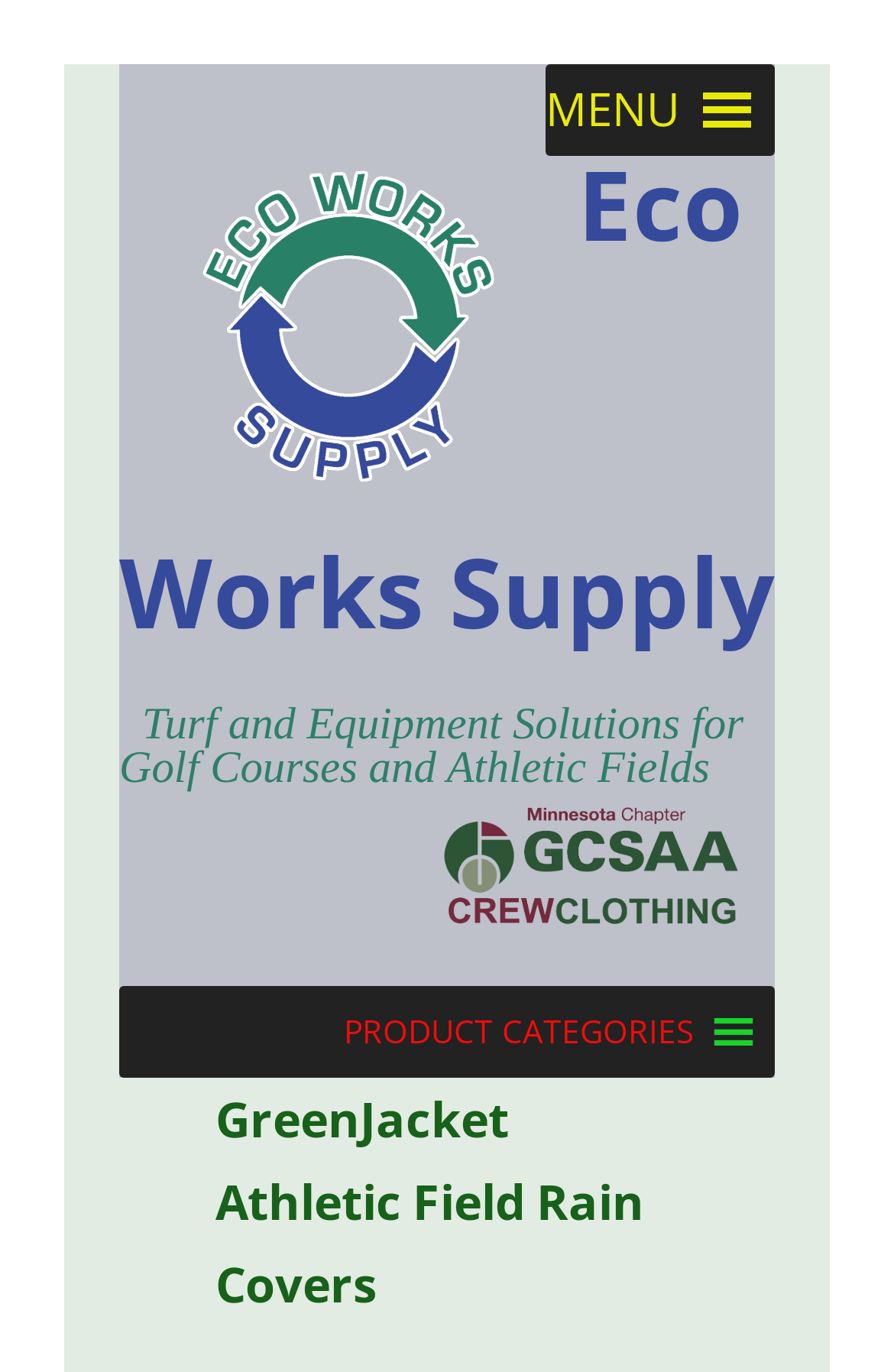What is the purpose of the menu button?
Based on the image, provide a one-word or brief-phrase response.

To expand menu